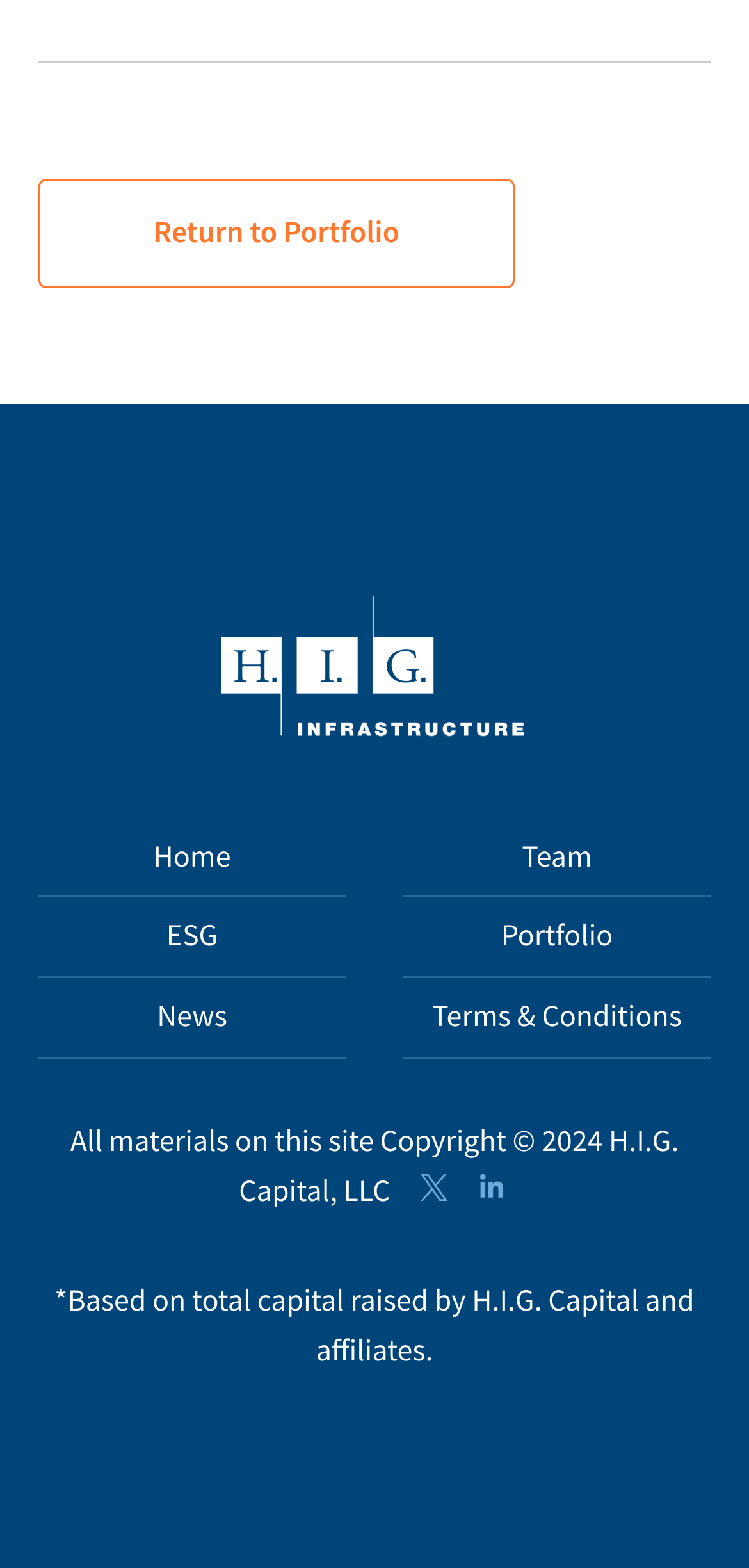Could you determine the bounding box coordinates of the clickable element to complete the instruction: "go to home page"? Provide the coordinates as four float numbers between 0 and 1, i.e., [left, top, right, bottom].

[0.051, 0.521, 0.462, 0.573]